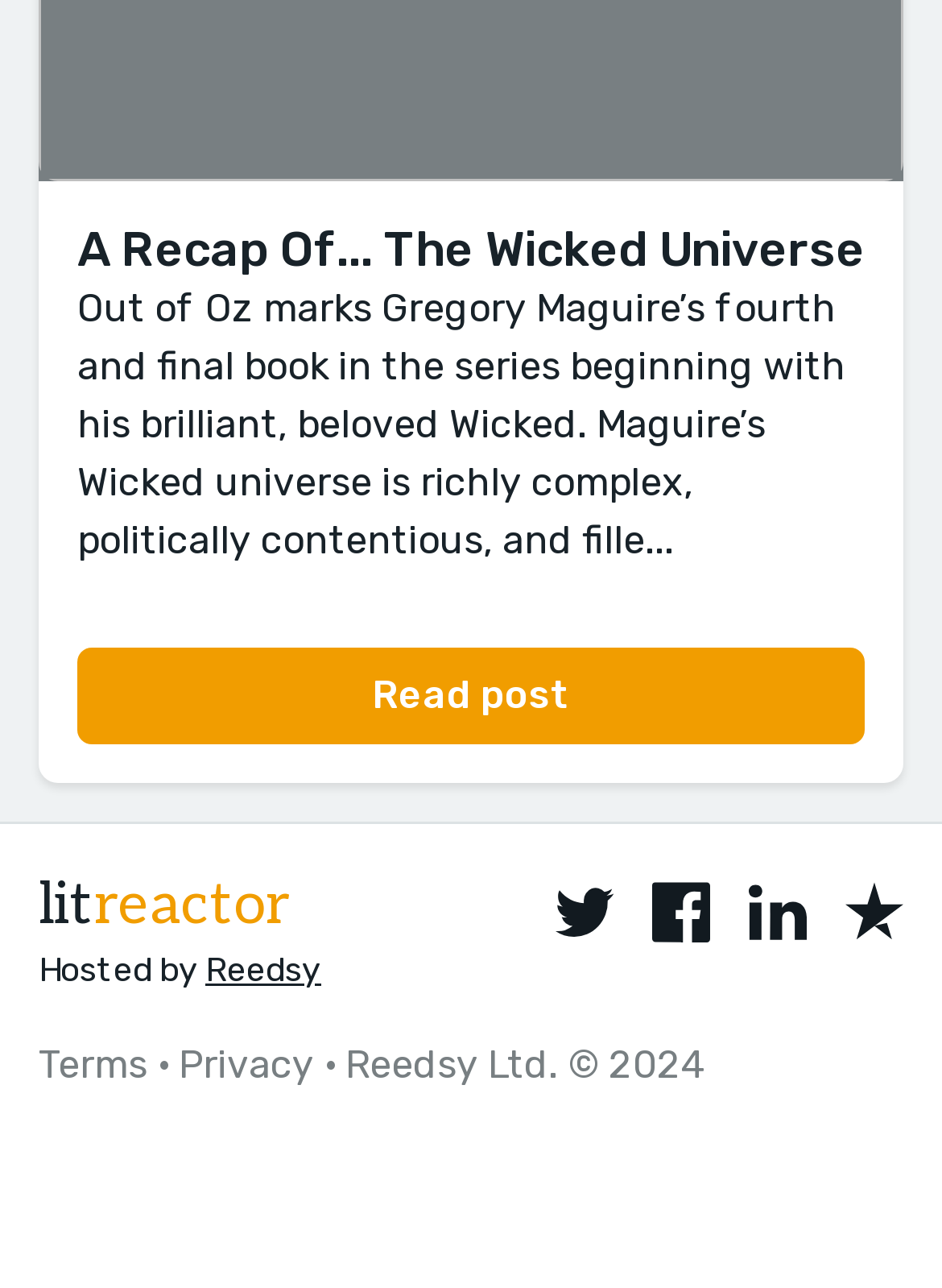Please find the bounding box coordinates of the section that needs to be clicked to achieve this instruction: "Visit litreactor".

[0.041, 0.675, 0.308, 0.729]